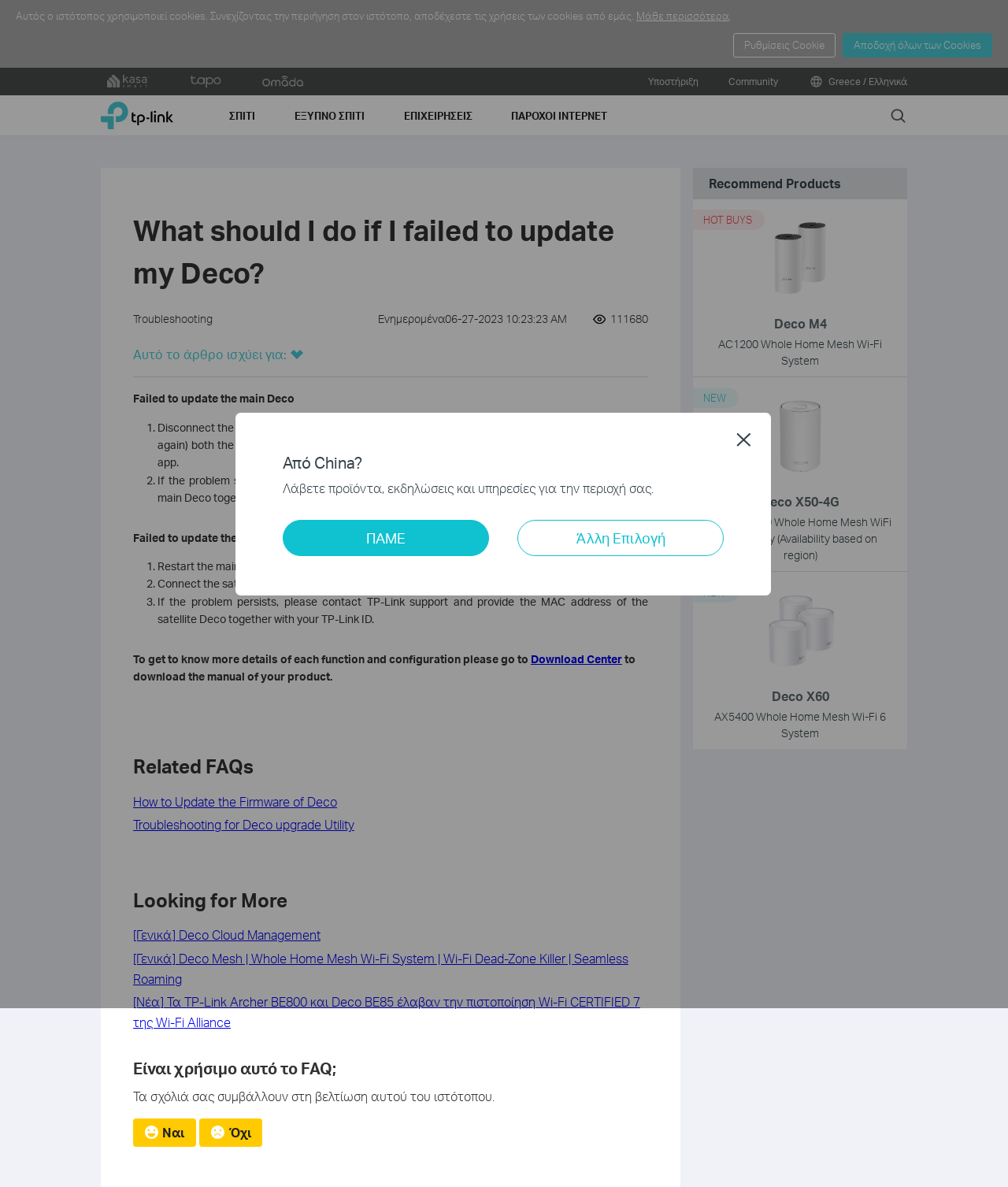Provide a brief response using a word or short phrase to this question:
What is the topic of the webpage?

Troubleshooting Deco update